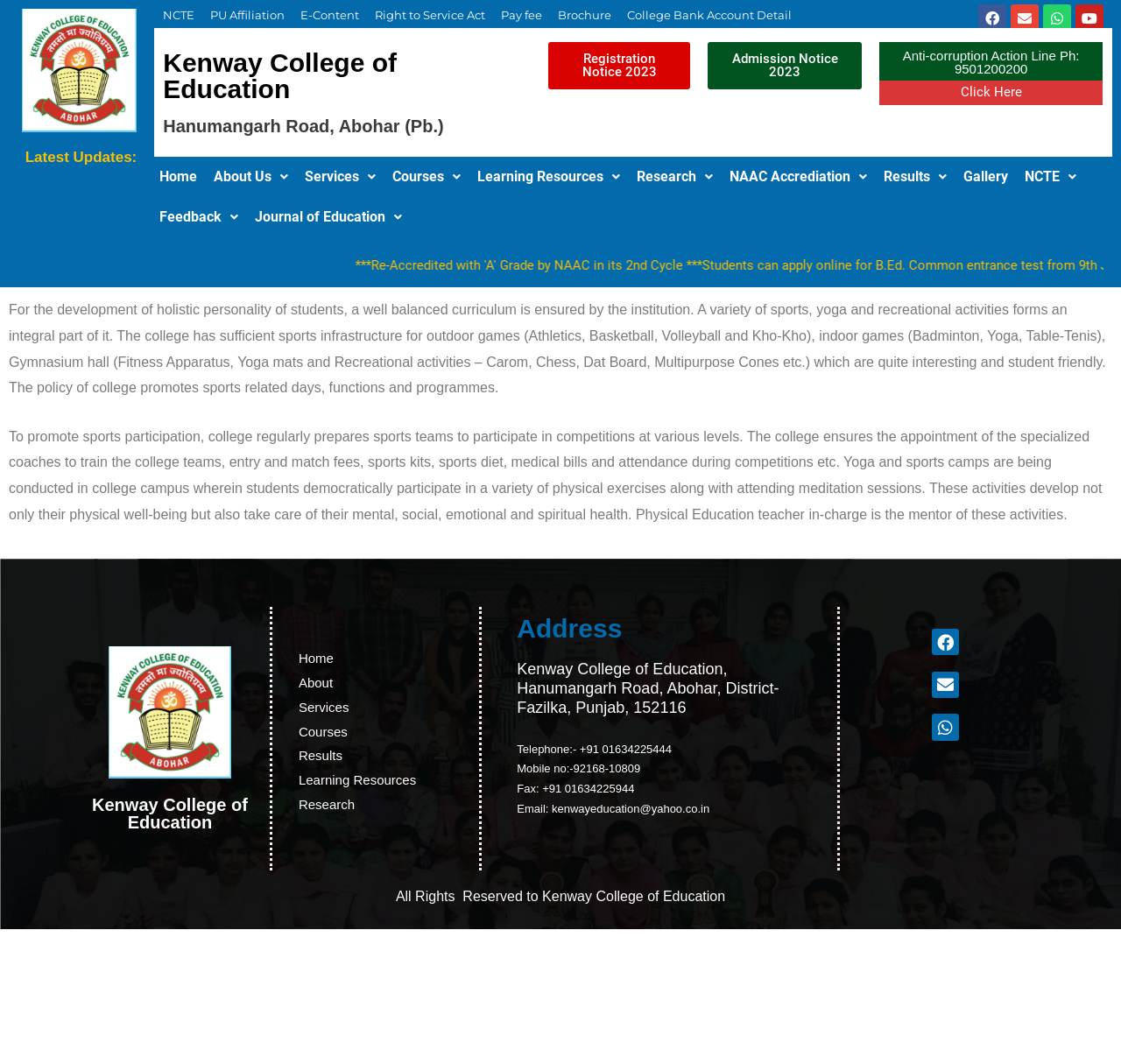What is the name of the college?
Please elaborate on the answer to the question with detailed information.

The name of the college is mentioned in the heading 'Kenway College of Education' at the top of the webpage, and also in the address section at the bottom of the webpage.